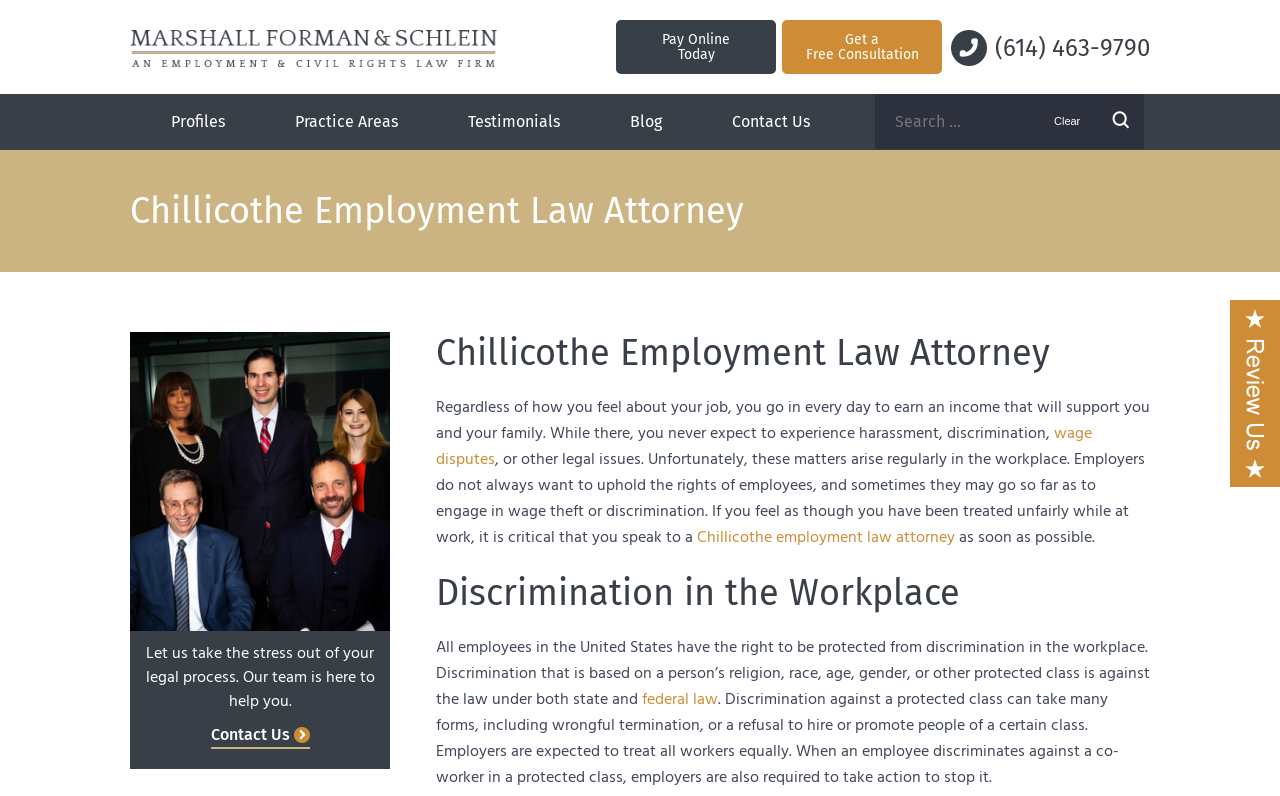Bounding box coordinates are specified in the format (top-left x, top-left y, bottom-right x, bottom-right y). All values are floating point numbers bounded between 0 and 1. Please provide the bounding box coordinate of the region this sentence describes: Testimonials

[0.338, 0.118, 0.465, 0.188]